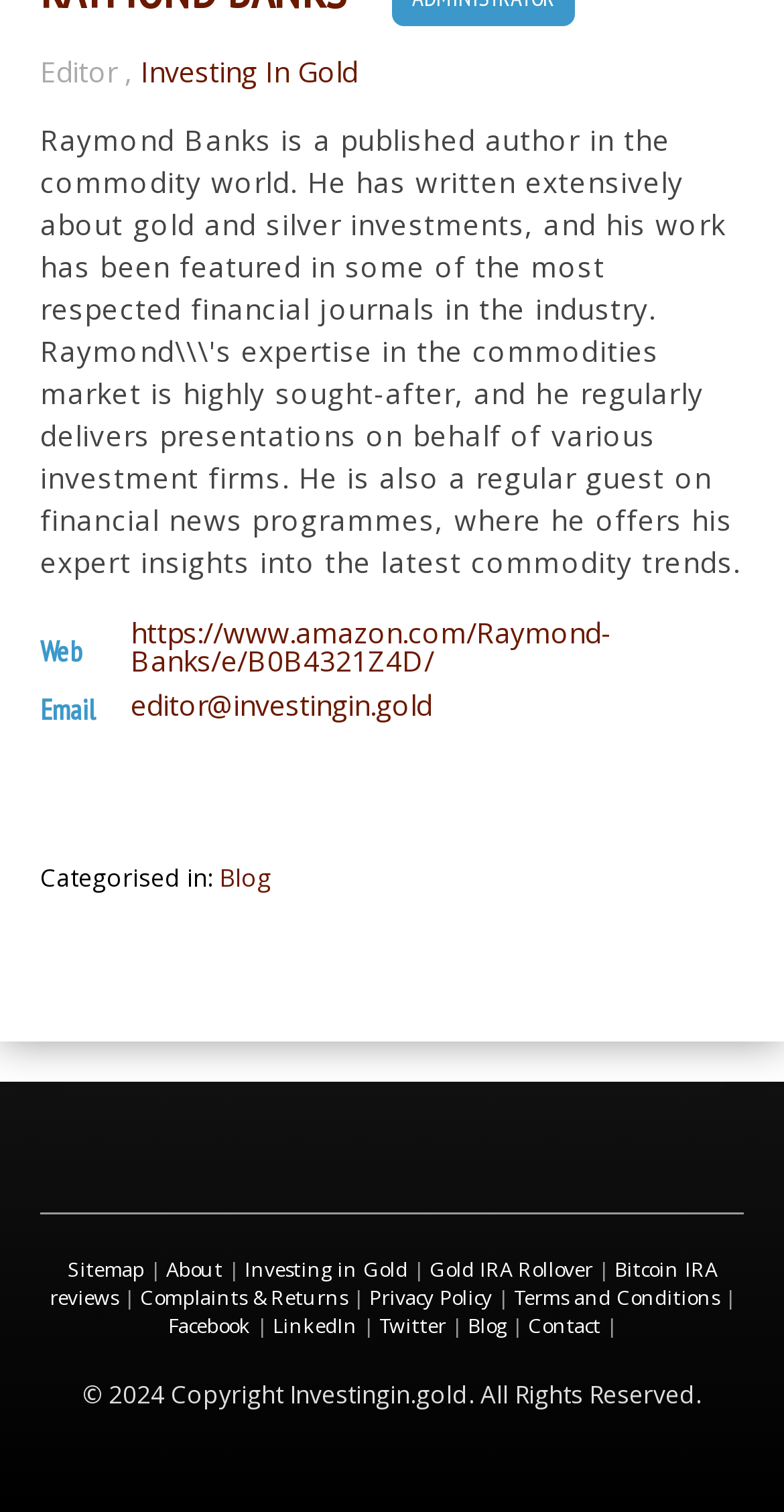What is the copyright year of the webpage?
Using the image, respond with a single word or phrase.

2024